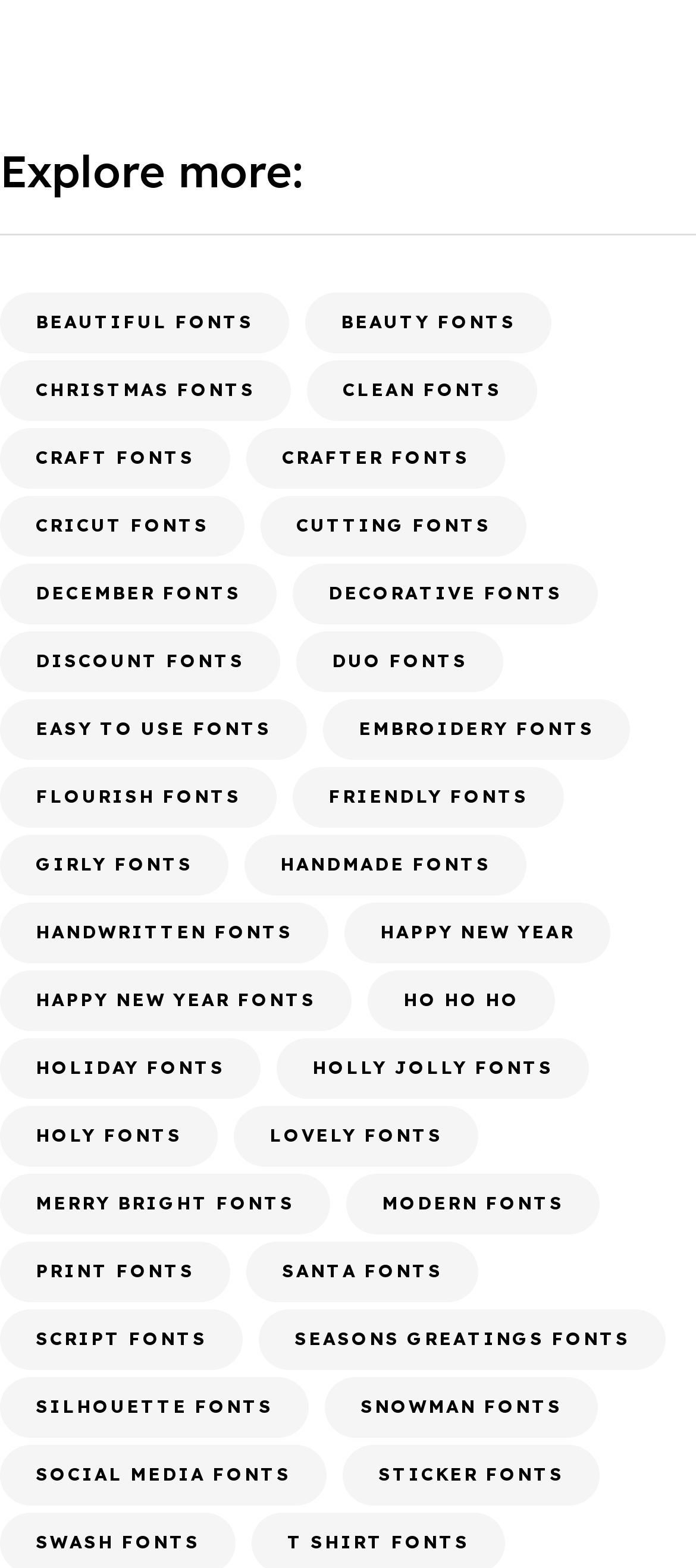Extract the bounding box coordinates for the described element: "Search⁠". The coordinates should be represented as four float numbers between 0 and 1: [left, top, right, bottom].

None